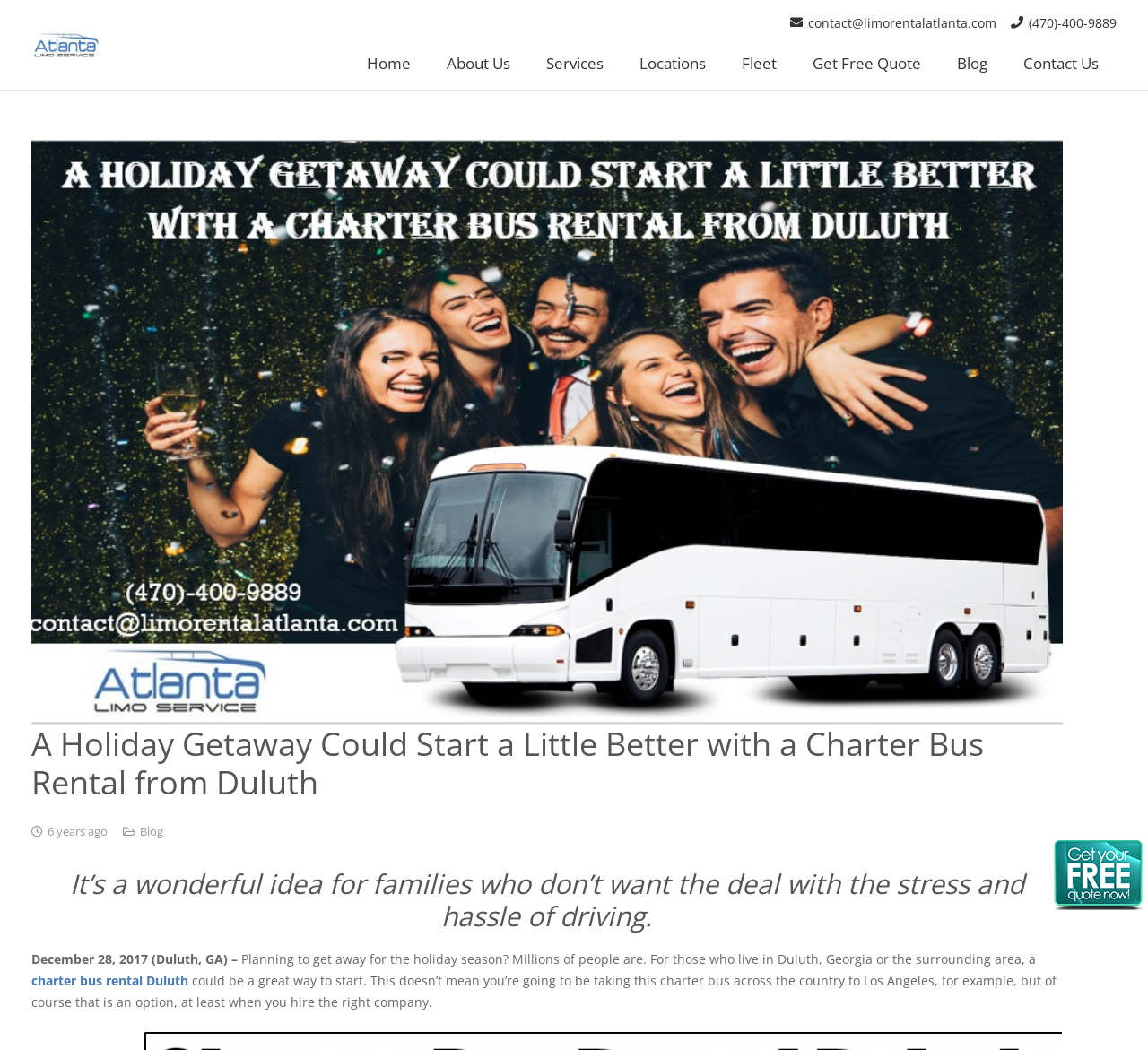Show the bounding box coordinates of the element that should be clicked to complete the task: "View the blog".

[0.818, 0.039, 0.876, 0.082]